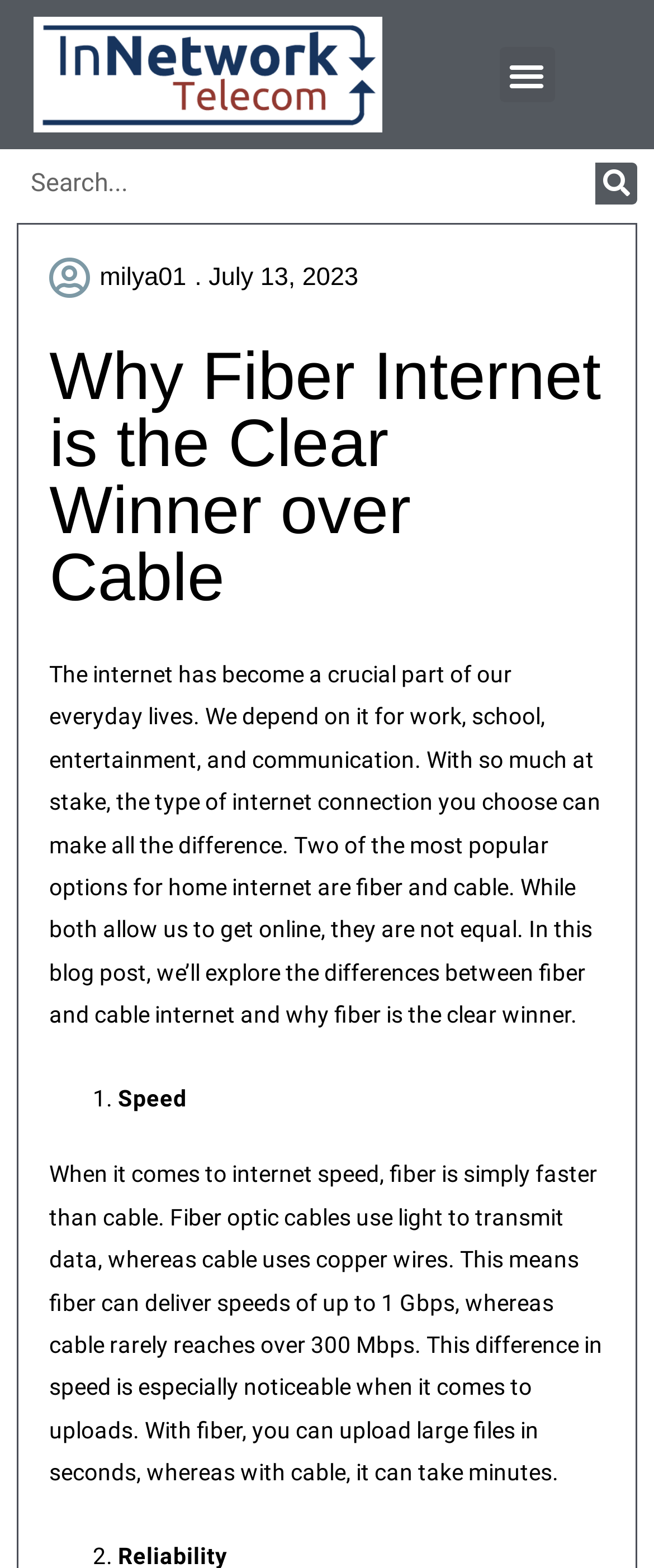Locate the bounding box coordinates of the clickable region to complete the following instruction: "Check the latest post."

[0.075, 0.163, 0.285, 0.192]